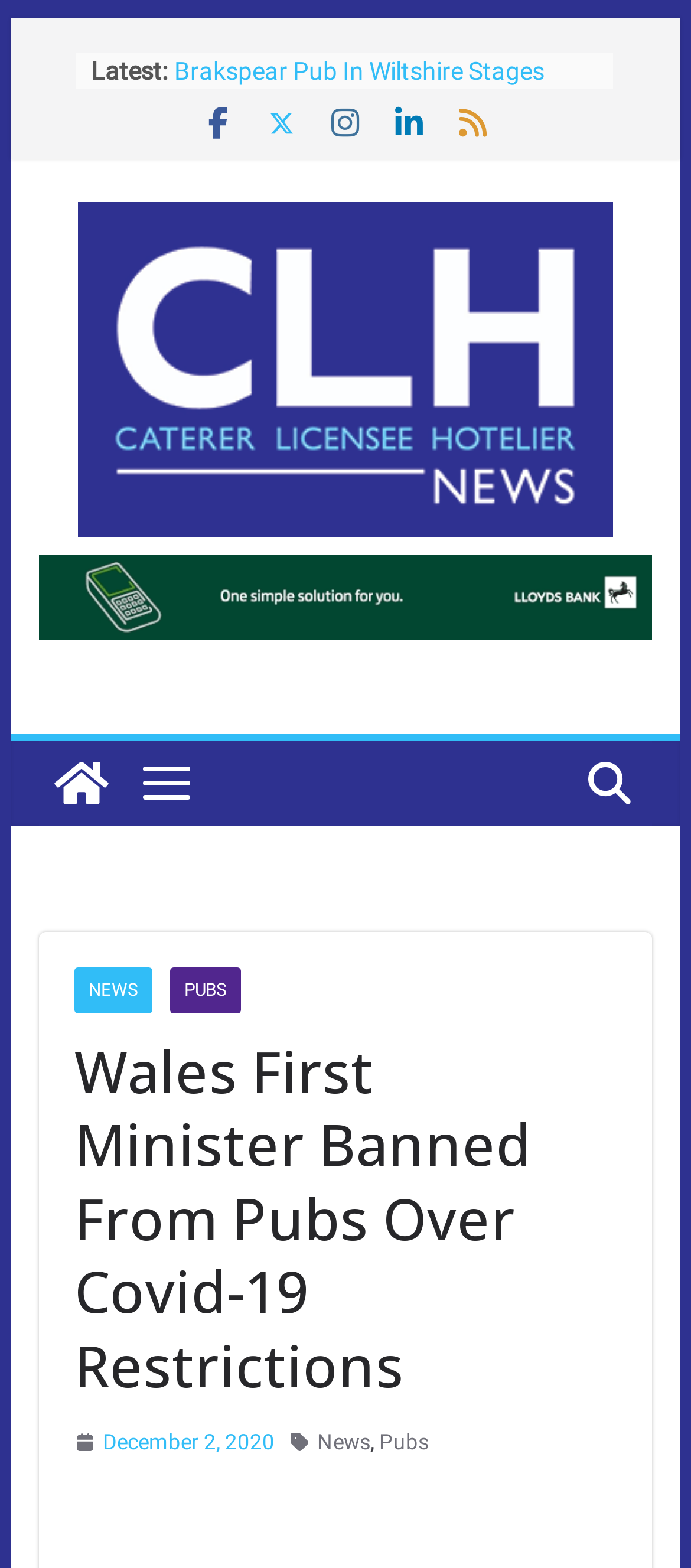Determine the bounding box coordinates (top-left x, top-left y, bottom-right x, bottom-right y) of the UI element described in the following text: News

[0.459, 0.908, 0.535, 0.932]